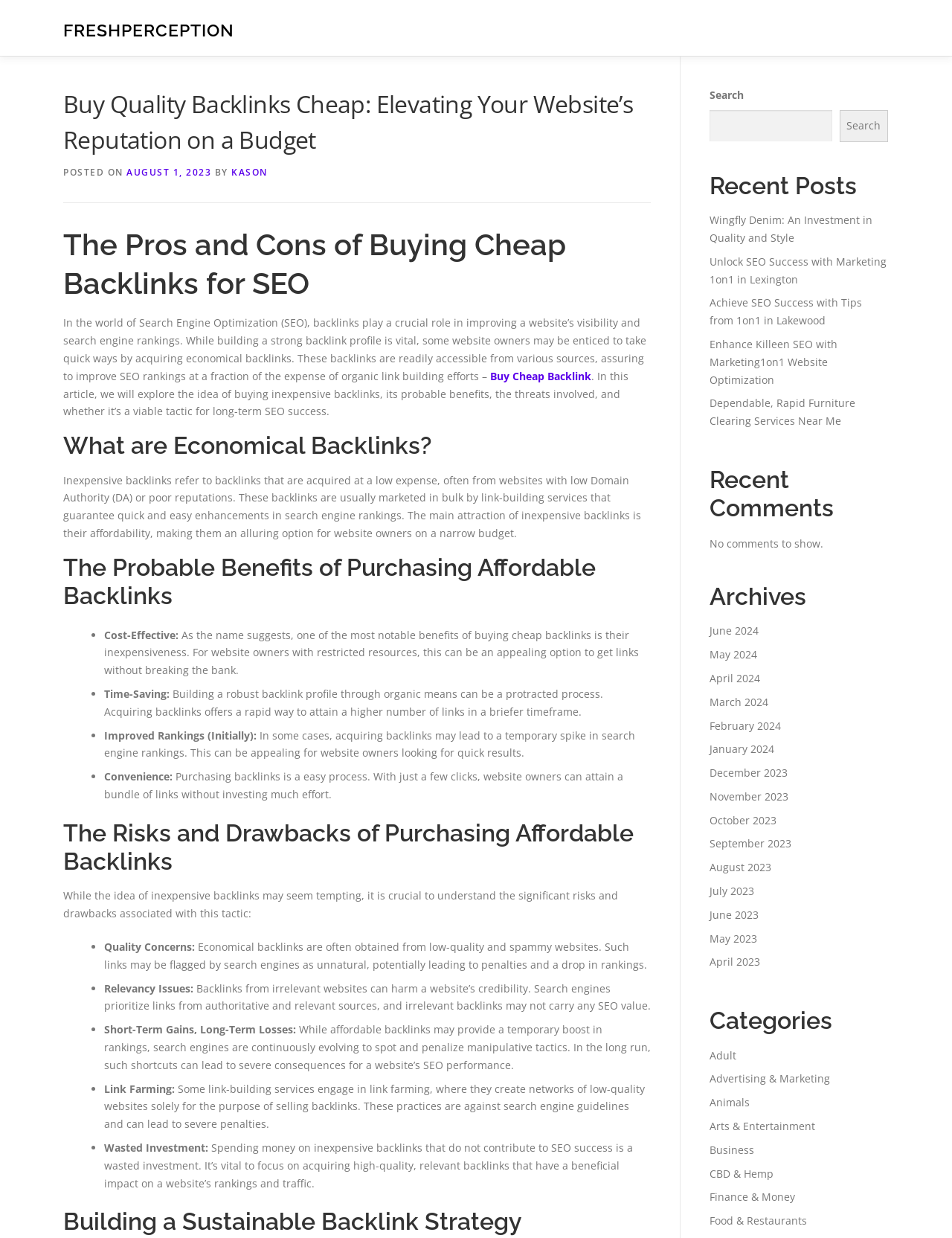Refer to the image and answer the question with as much detail as possible: What is the purpose of the search box?

The search box is located at the top right corner of the webpage, and its purpose is to allow users to search the website for specific content. This is indicated by the placeholder text 'Search' and the search icon, which suggest that users can enter keywords or phrases to find relevant results within the website.